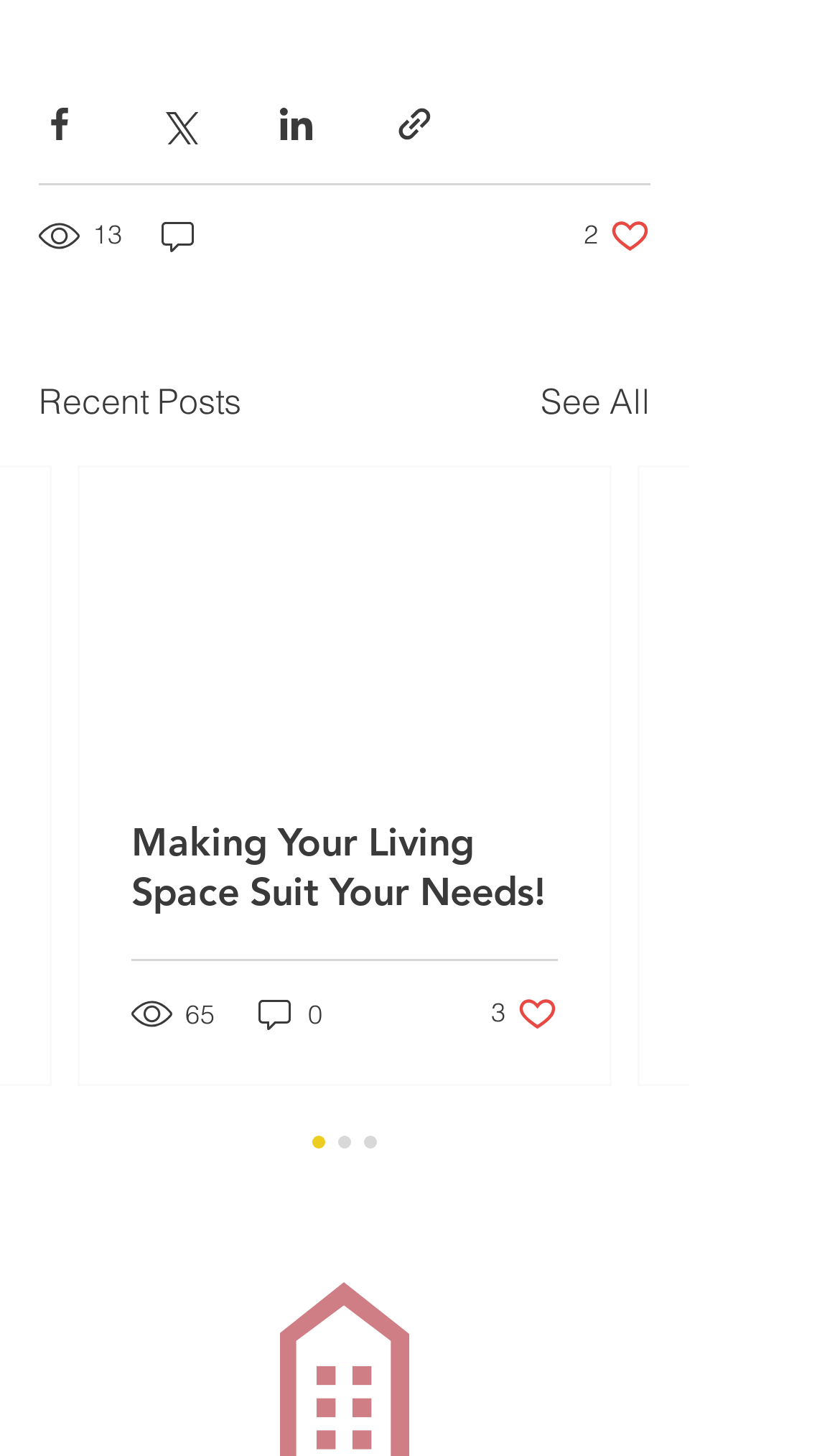What is the title of the second post?
Analyze the image and deliver a detailed answer to the question.

I read the text of the second post and found that its title is 'Making Your Living Space Suit Your Needs!'.